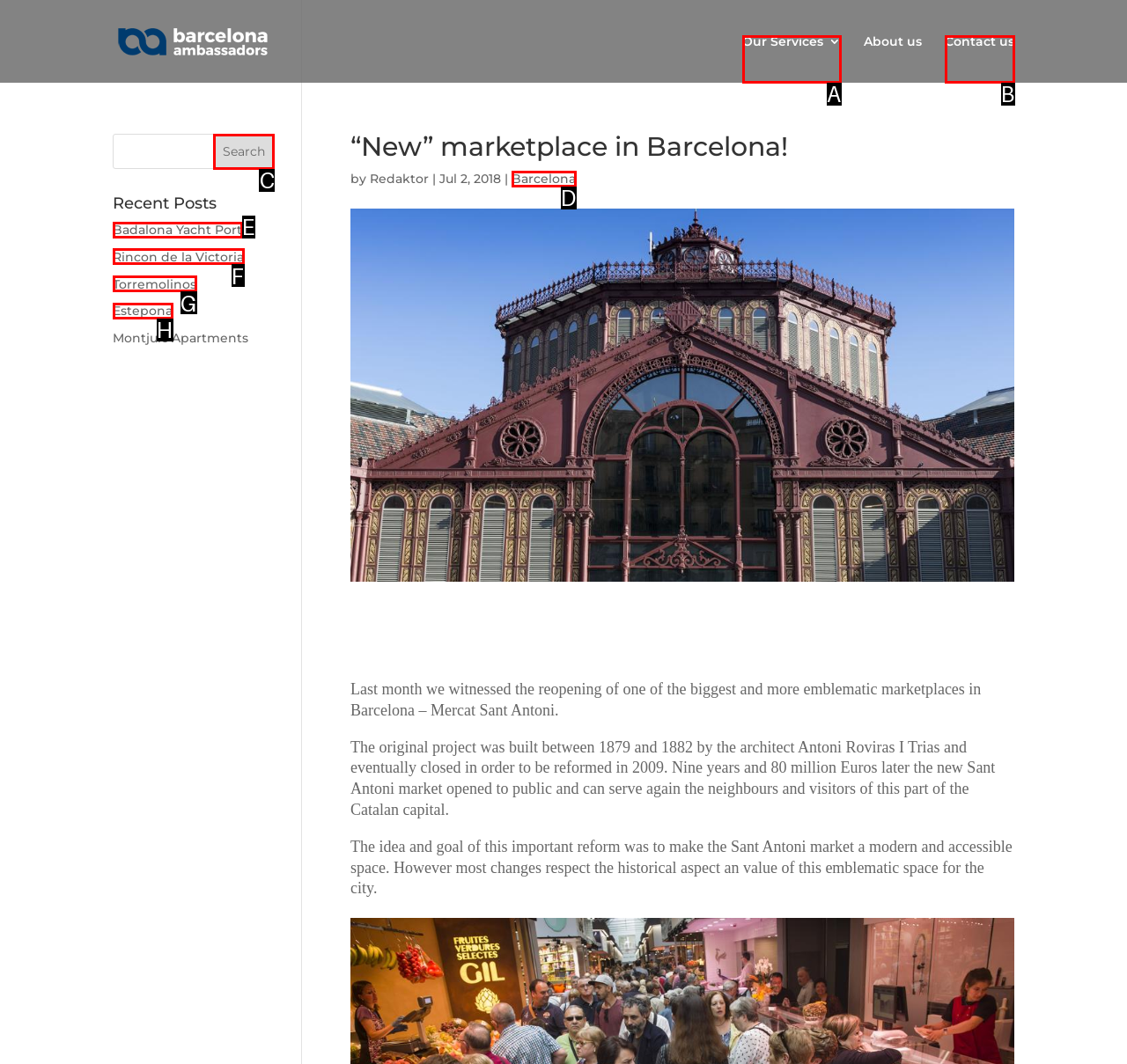Select the letter from the given choices that aligns best with the description: Badalona Yacht Port. Reply with the specific letter only.

E